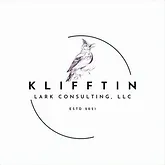Refer to the image and provide an in-depth answer to the question:
In what year was the company established?

The caption includes the text 'ESTD 2021' below the company name, which provides a sense of history and credibility to the brand and indicates the year the company was established.